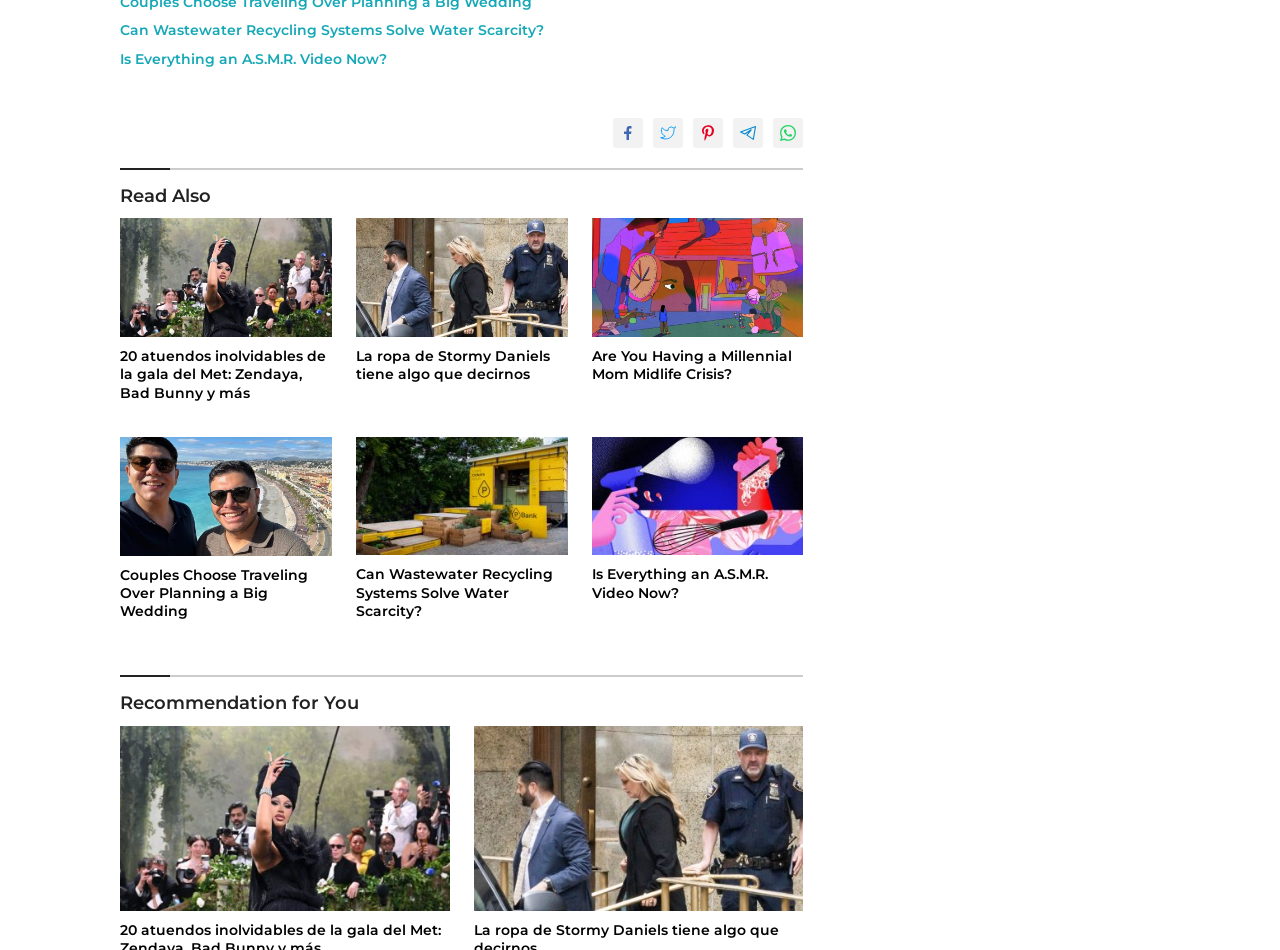Please give a short response to the question using one word or a phrase:
How many social media sharing links are there?

5